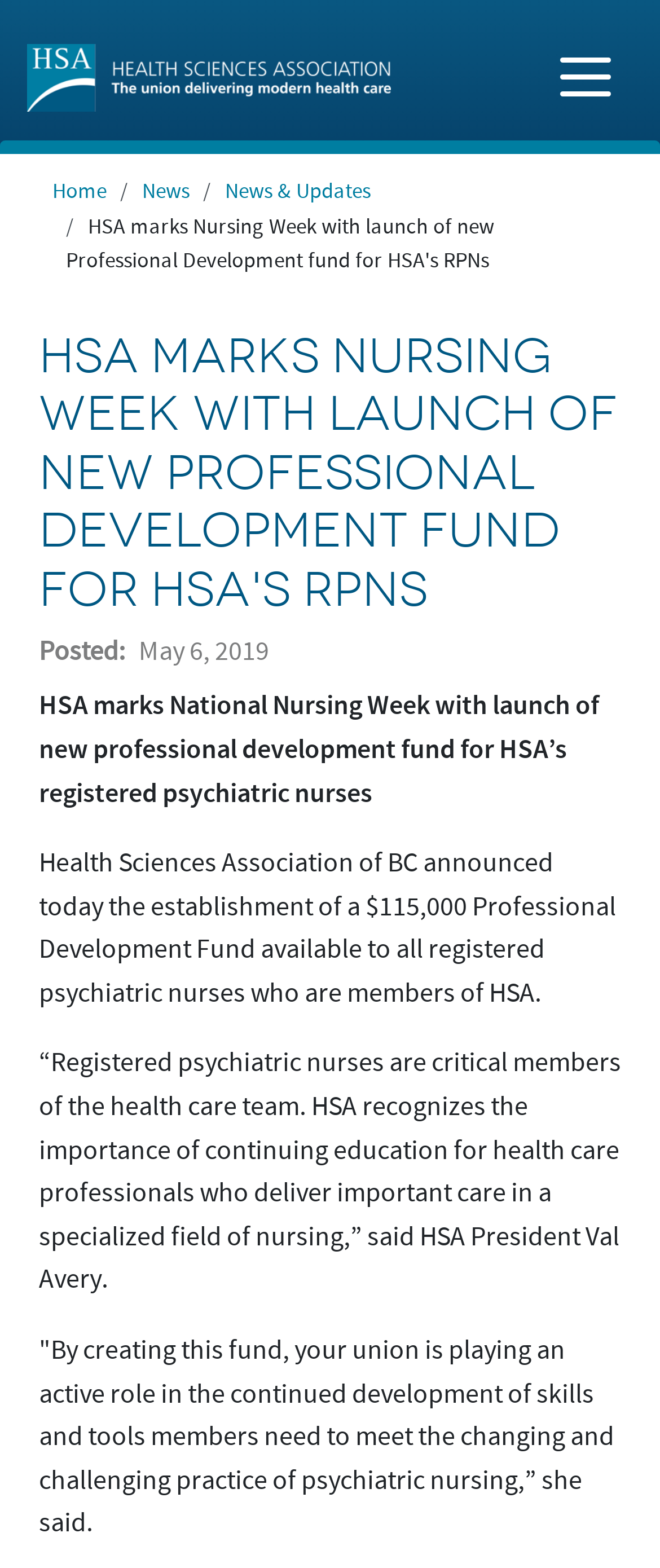Using the element description title="Home", predict the bounding box coordinates for the UI element. Provide the coordinates in (top-left x, top-left y, bottom-right x, bottom-right y) format with values ranging from 0 to 1.

[0.041, 0.028, 0.633, 0.071]